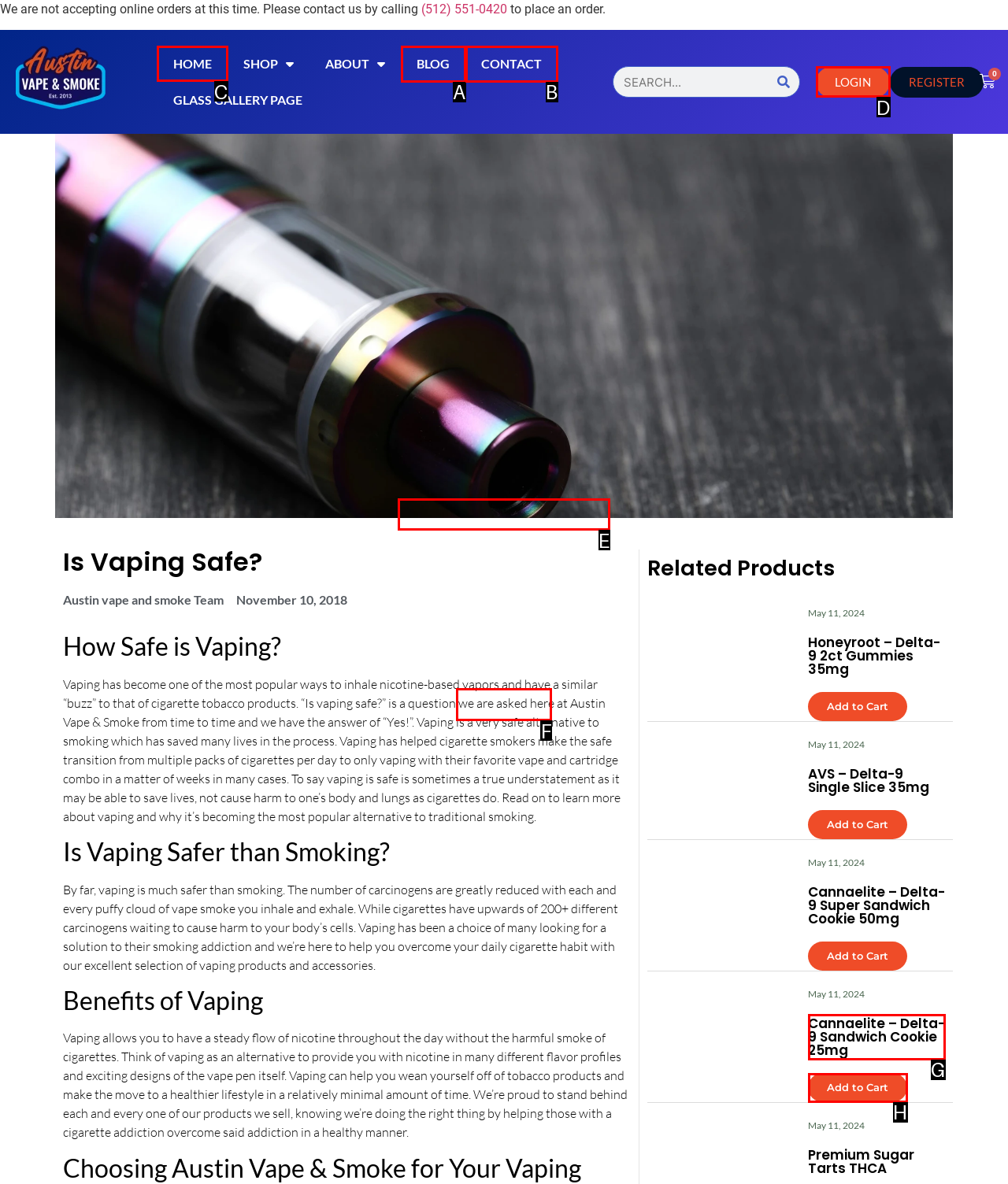Identify the correct choice to execute this task: go to home page
Respond with the letter corresponding to the right option from the available choices.

C